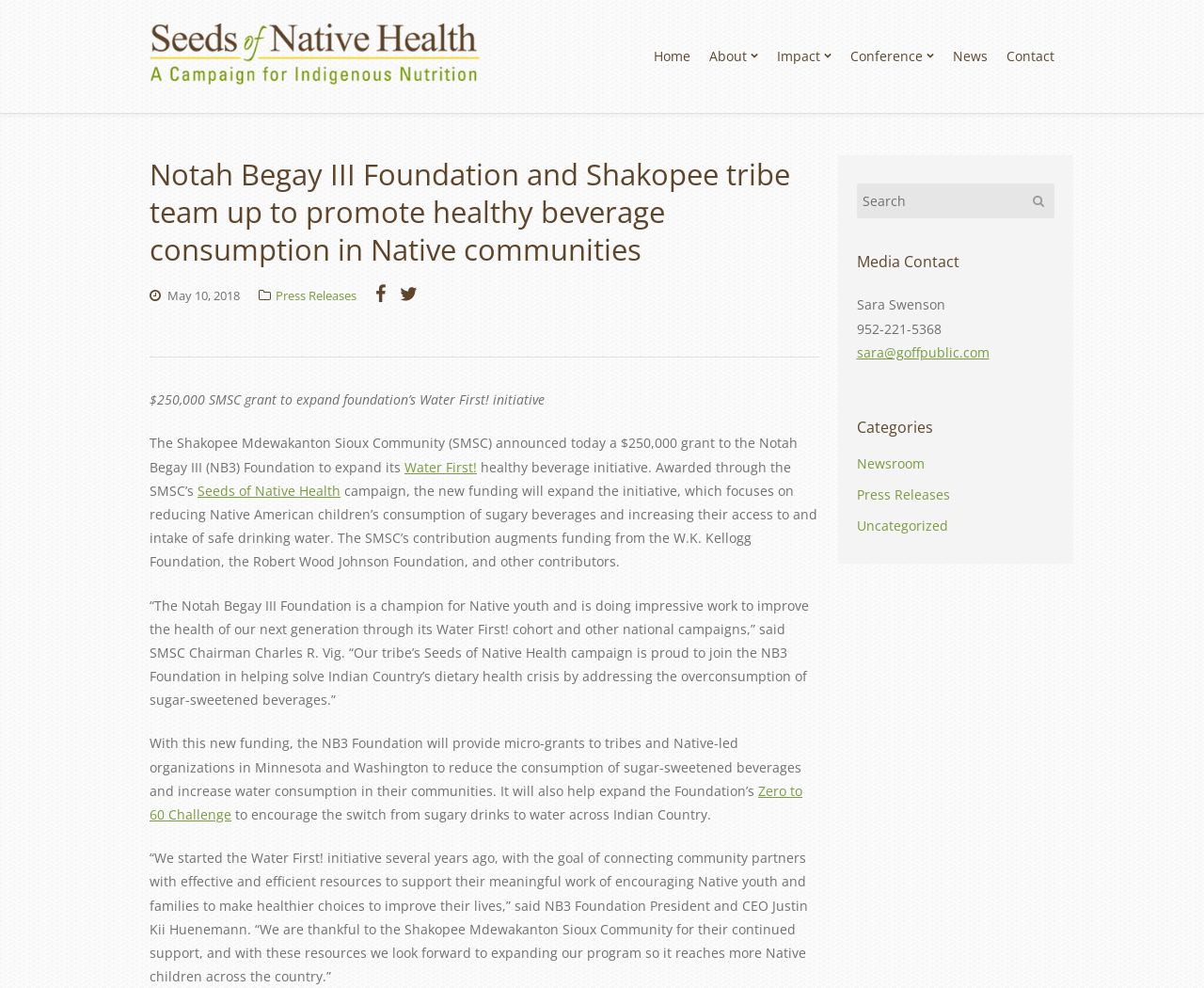Locate the bounding box coordinates of the clickable area needed to fulfill the instruction: "Click on the 'Seeds of Native Health' link".

[0.124, 0.062, 0.398, 0.092]